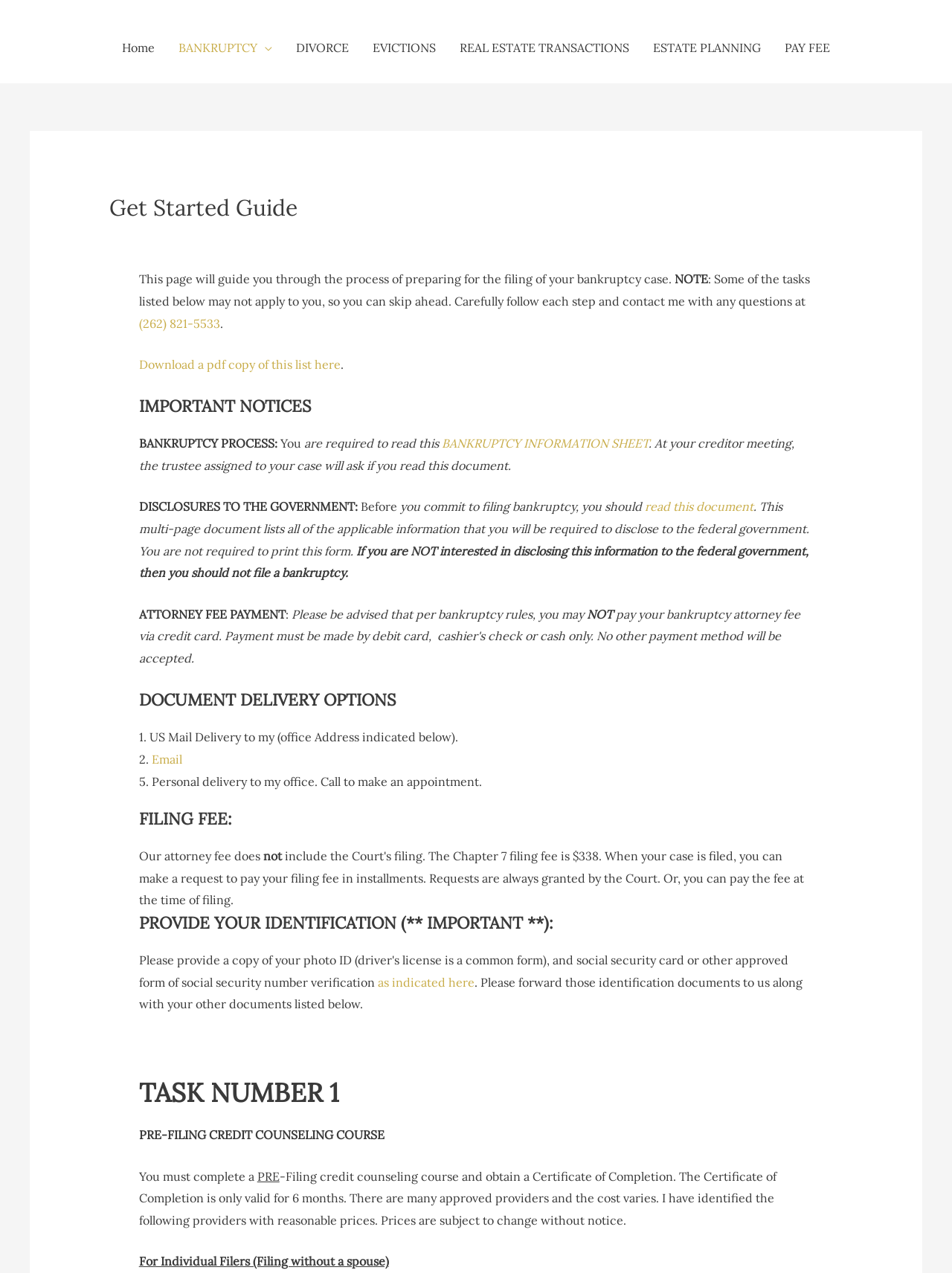Please specify the bounding box coordinates of the region to click in order to perform the following instruction: "Click on the 'BANKRUPTCY' link".

[0.175, 0.019, 0.298, 0.056]